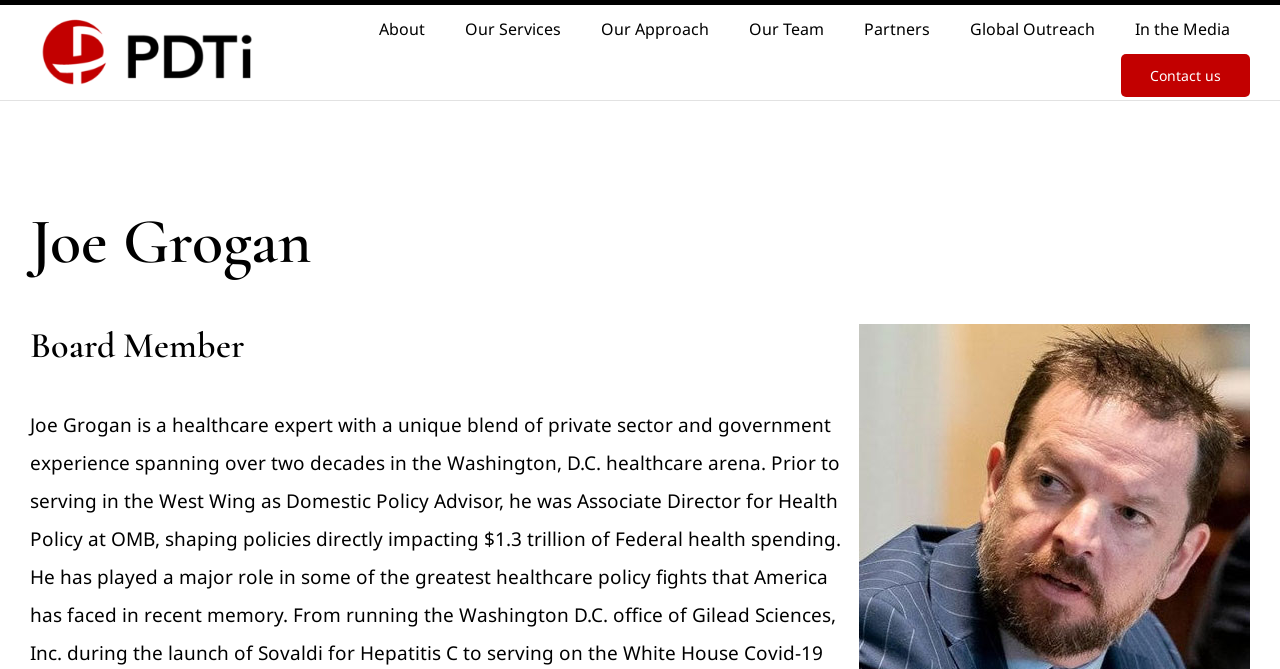Determine the bounding box coordinates for the area that needs to be clicked to fulfill this task: "Navigate to About". The coordinates must be given as four float numbers between 0 and 1, i.e., [left, top, right, bottom].

[0.296, 0.007, 0.332, 0.076]